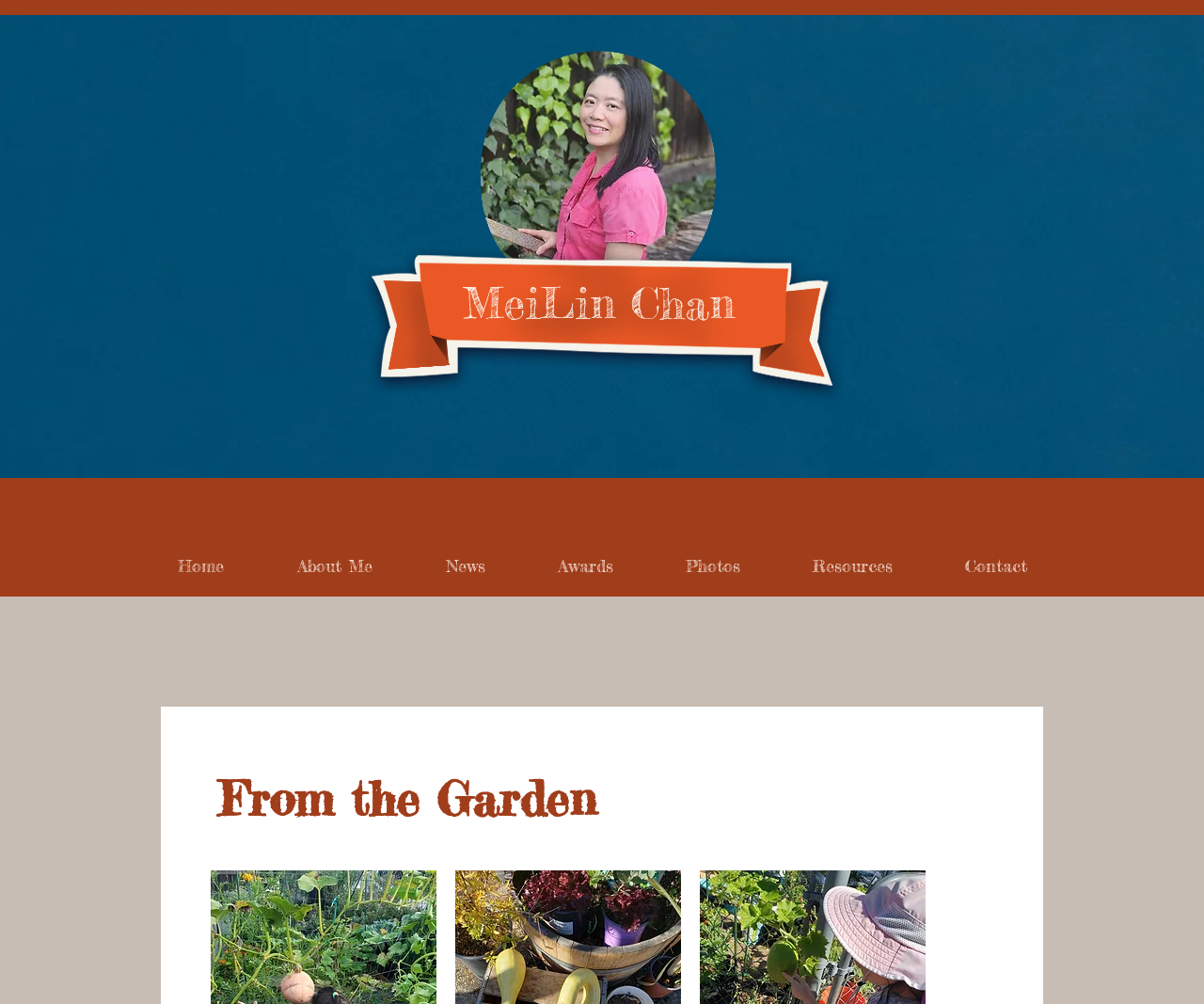What is the title of the section below the navigation links?
Answer the question with a detailed and thorough explanation.

I determined the answer by looking at the heading element with the text 'From the Garden' which is located below the navigation links, indicating that it is the title of the section that follows.